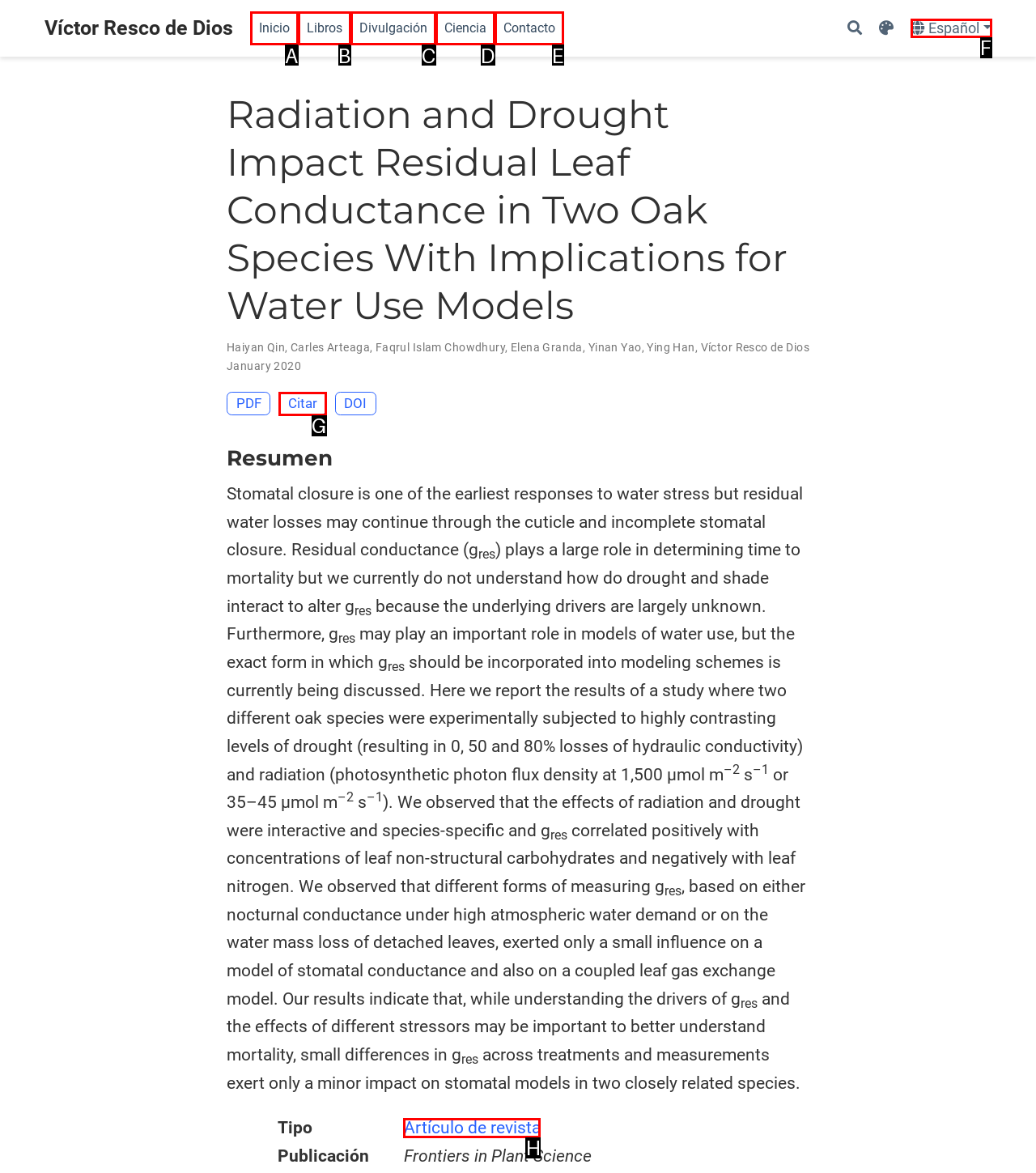Match the option to the description: Artículo de revista
State the letter of the correct option from the available choices.

H